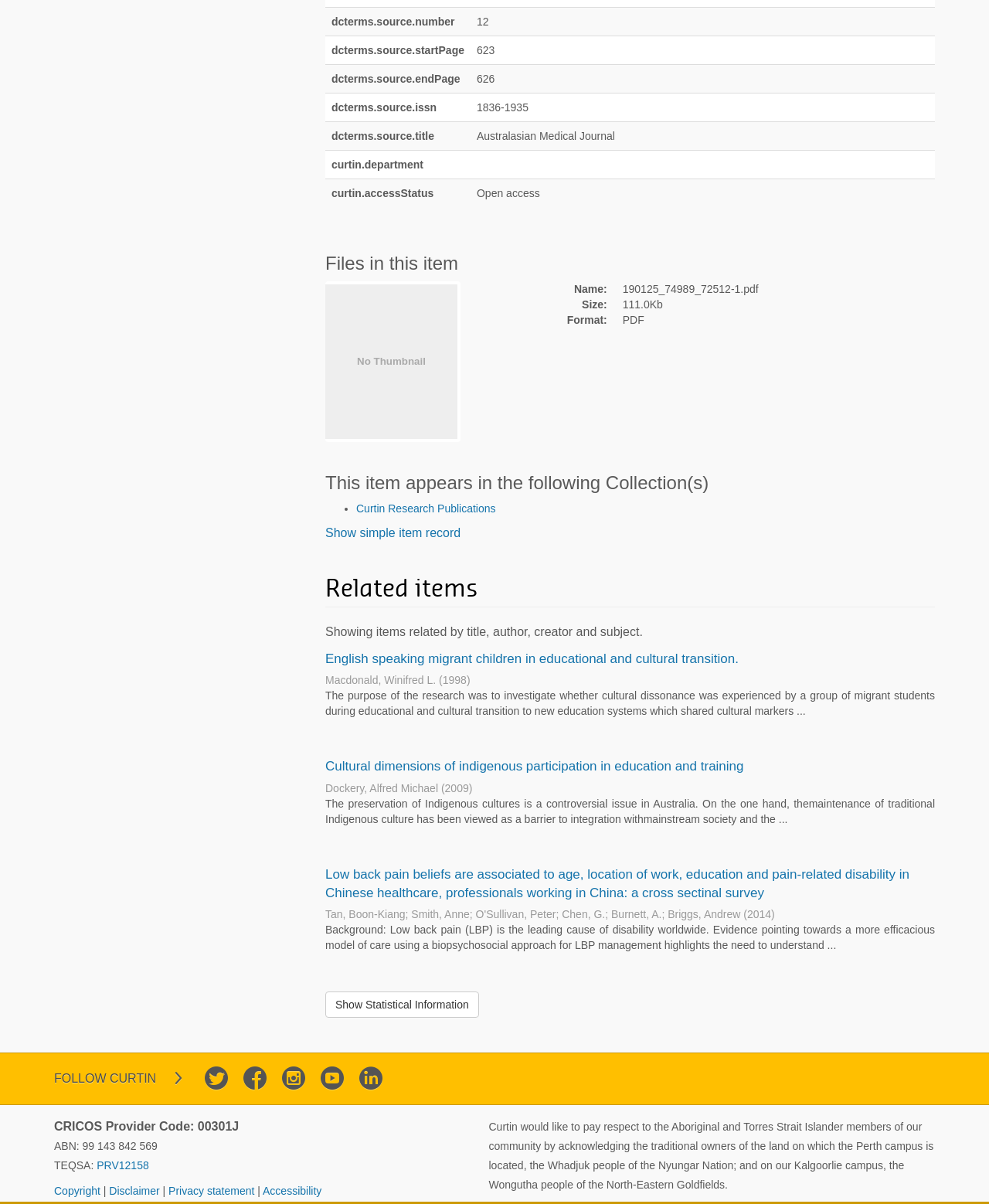Determine the bounding box coordinates of the section to be clicked to follow the instruction: "Read the 'English speaking migrant children in educational and cultural transition.' article". The coordinates should be given as four float numbers between 0 and 1, formatted as [left, top, right, bottom].

[0.329, 0.541, 0.747, 0.553]